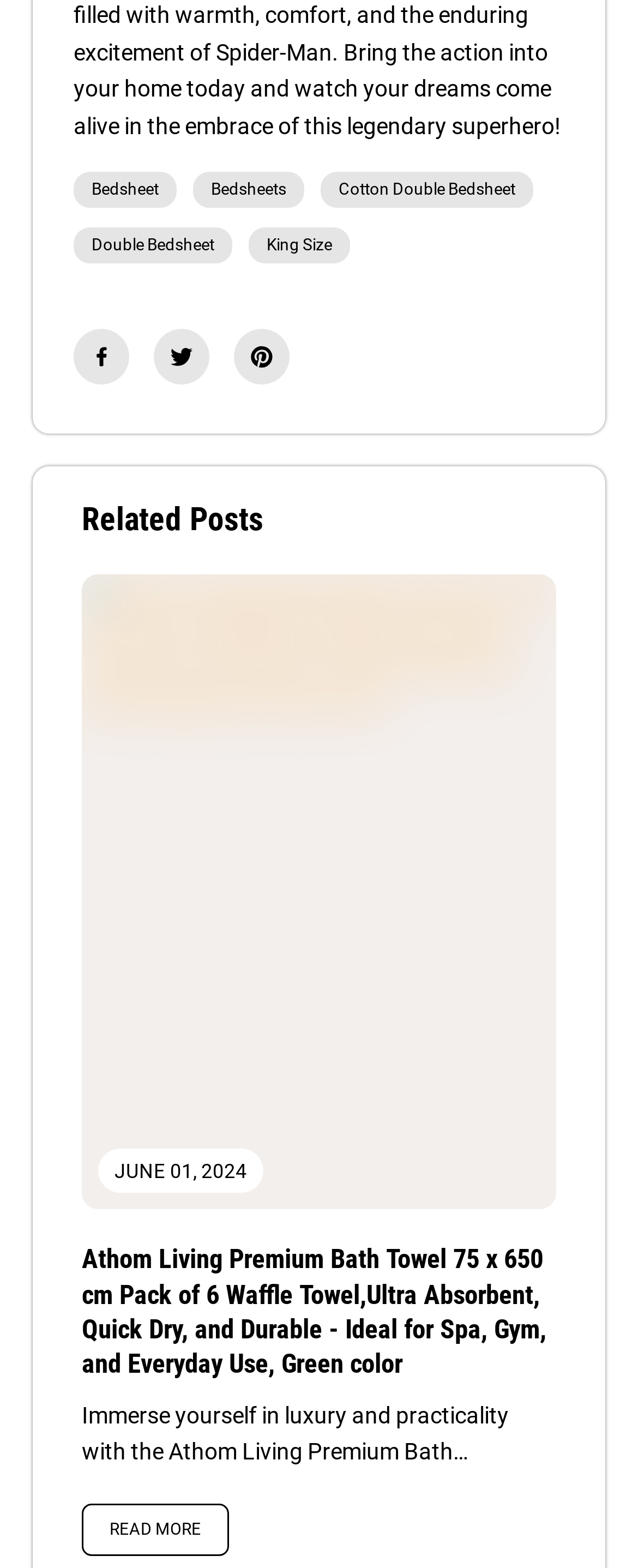Given the description JUNE 01, 2024, predict the bounding box coordinates of the UI element. Ensure the coordinates are in the format (top-left x, top-left y, bottom-right x, bottom-right y) and all values are between 0 and 1.

[0.128, 0.366, 0.872, 0.772]